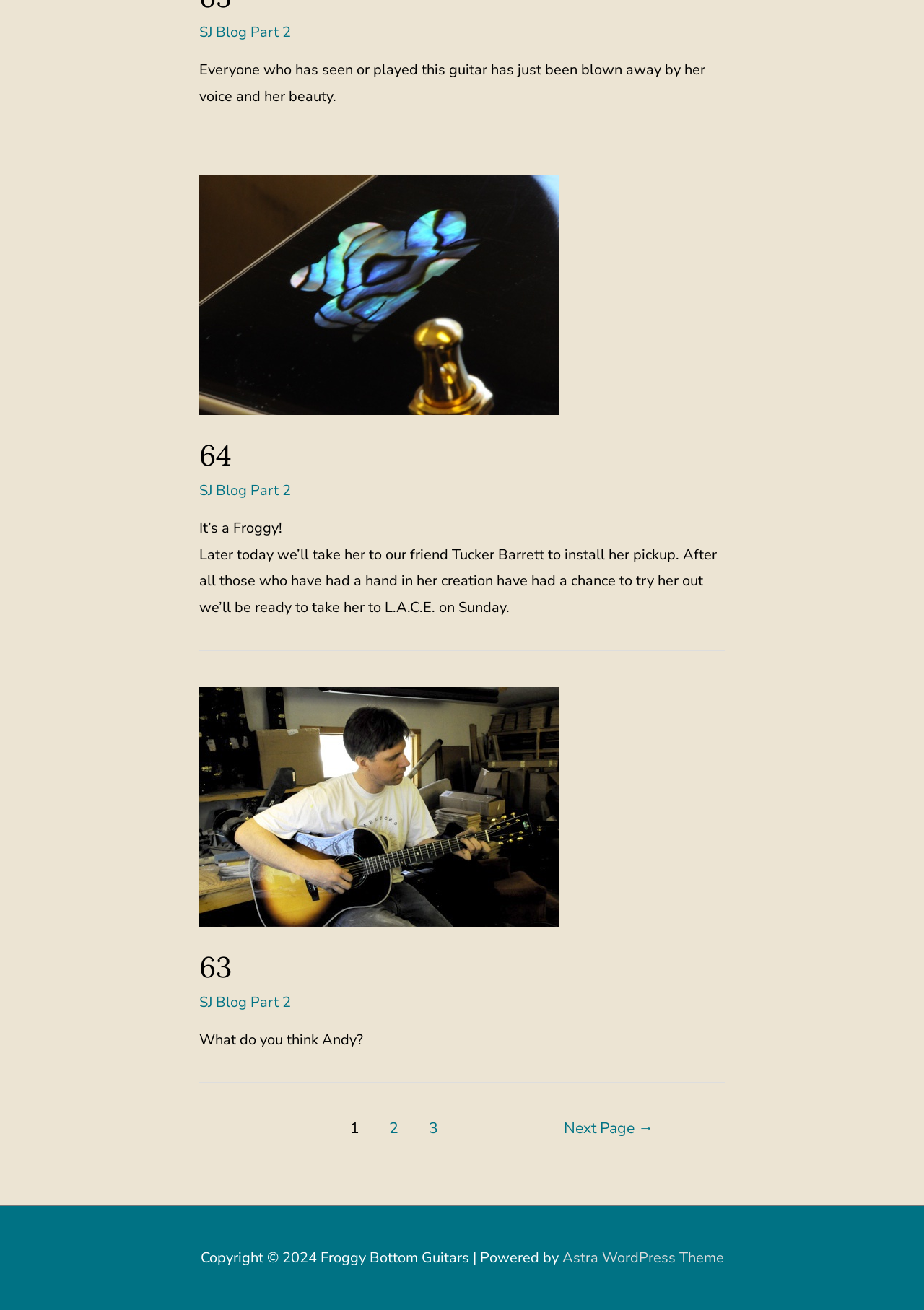Could you determine the bounding box coordinates of the clickable element to complete the instruction: "Click on the 'Next Page →' link"? Provide the coordinates as four float numbers between 0 and 1, i.e., [left, top, right, bottom].

[0.585, 0.849, 0.732, 0.876]